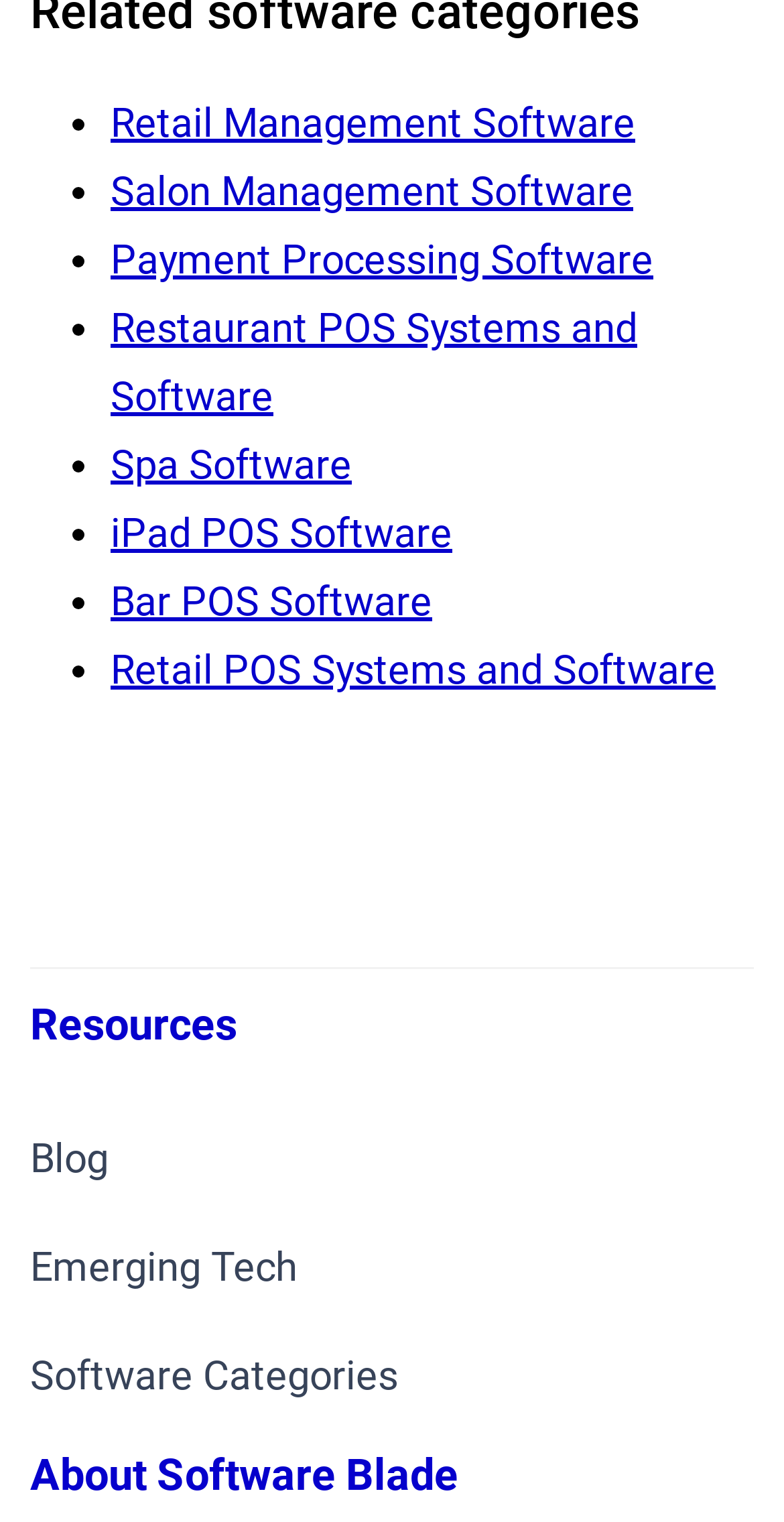Provide the bounding box coordinates of the HTML element this sentence describes: "Retail POS Systems and Software". The bounding box coordinates consist of four float numbers between 0 and 1, i.e., [left, top, right, bottom].

[0.141, 0.418, 0.913, 0.463]